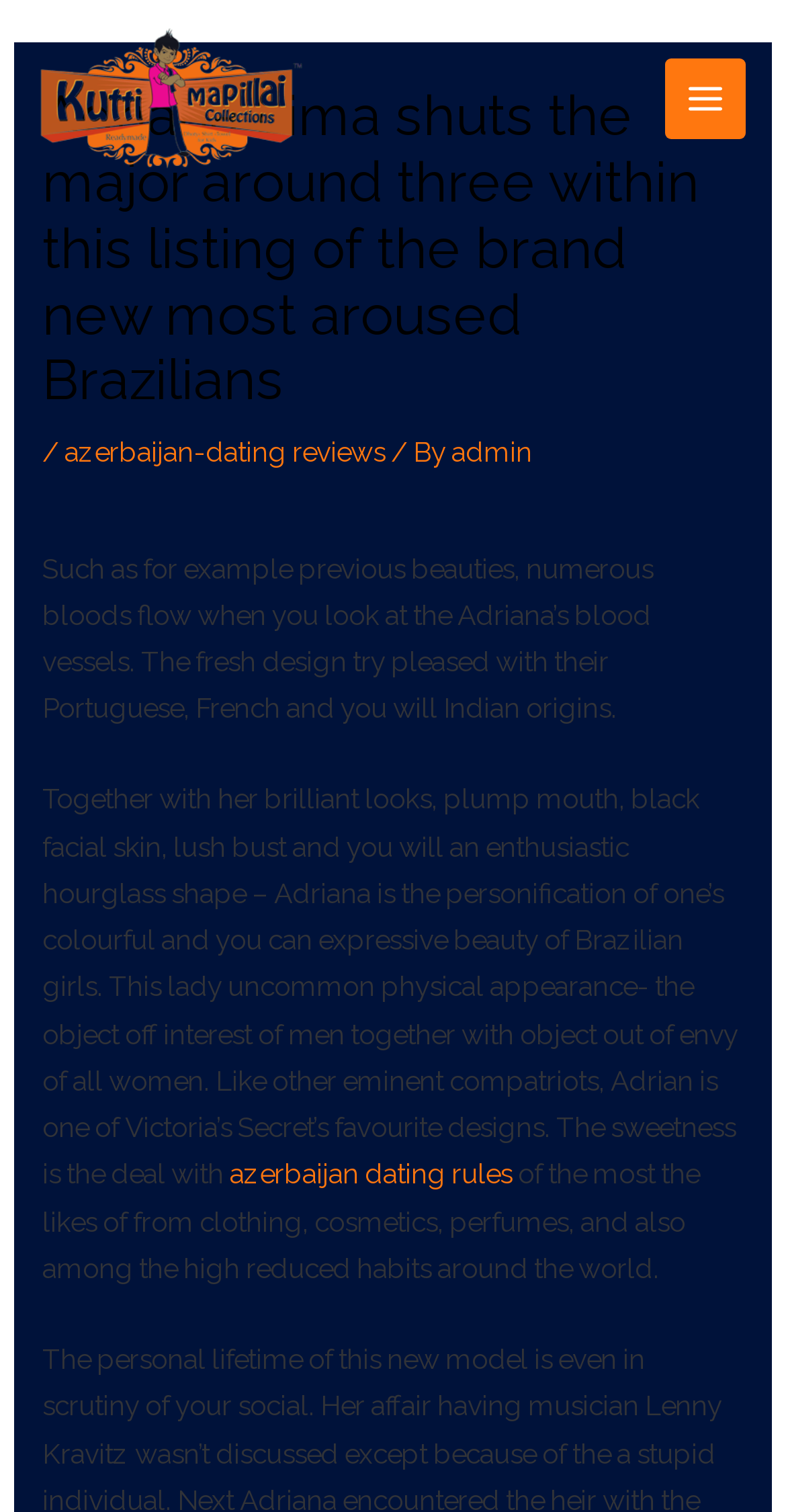What is the shape of Adriana Lima's body?
Observe the image and answer the question with a one-word or short phrase response.

Hourglass